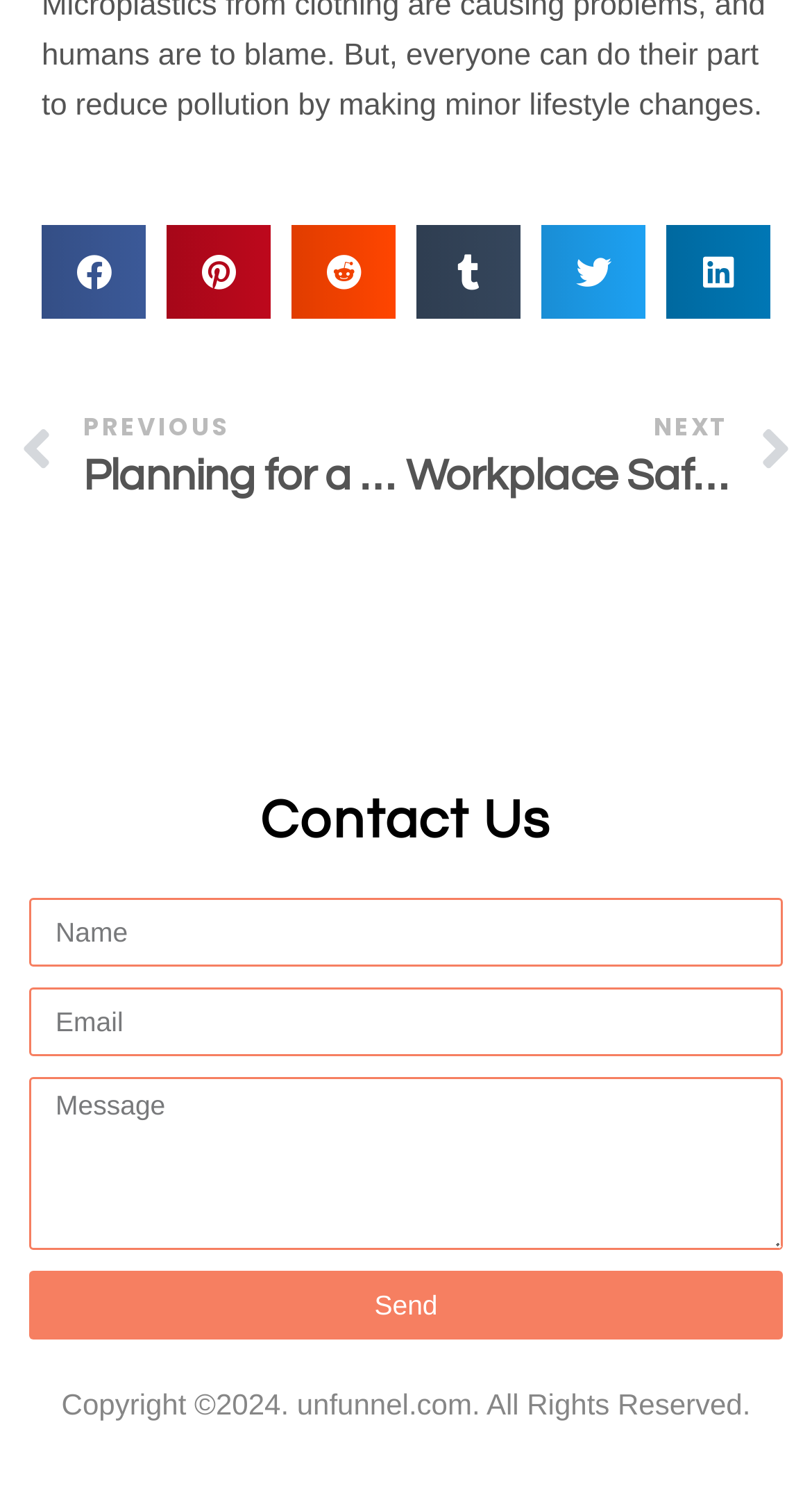What is the purpose of the buttons at the top?
Please answer using one word or phrase, based on the screenshot.

Share on social media